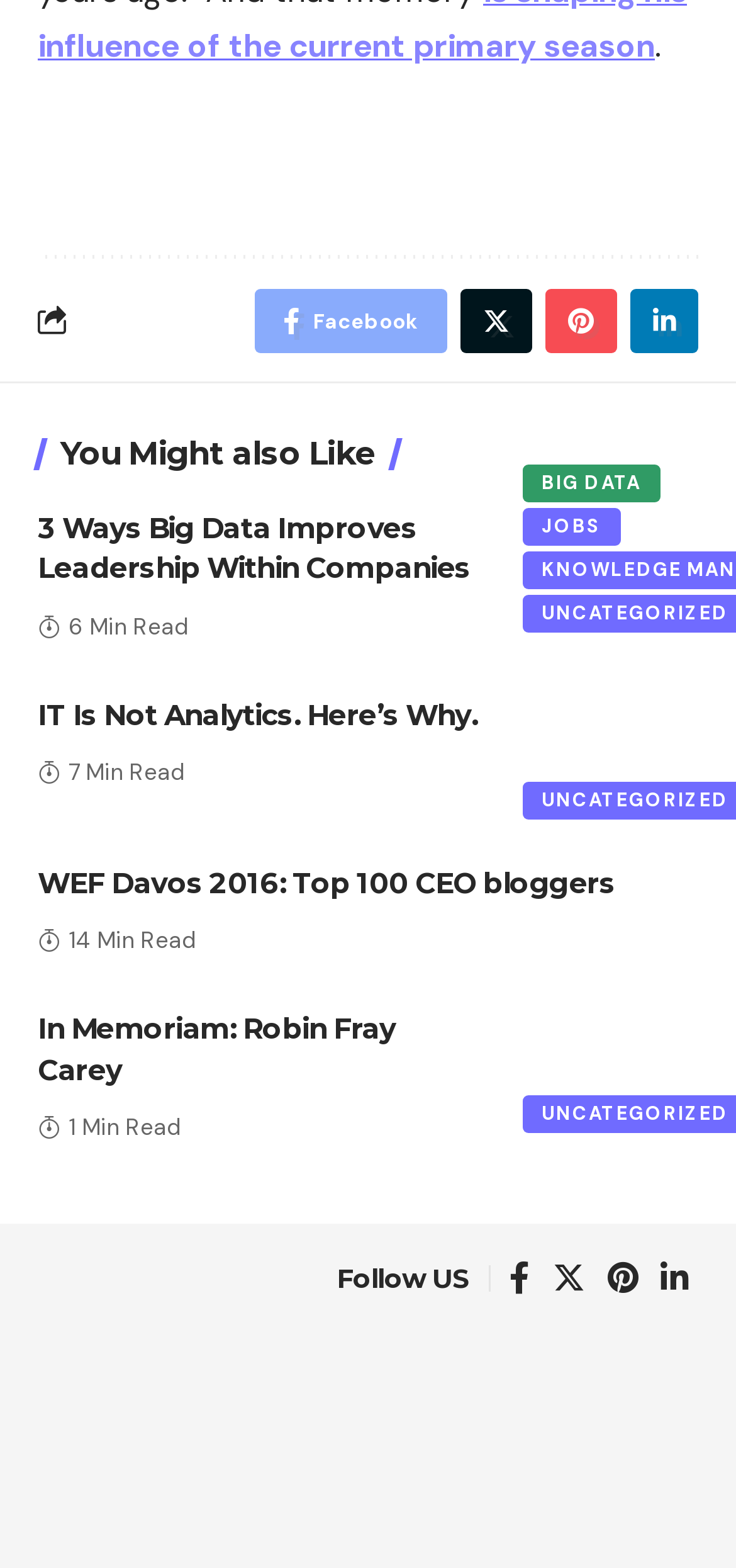Locate the bounding box coordinates of the clickable region to complete the following instruction: "Share on Facebook."

[0.346, 0.184, 0.608, 0.225]